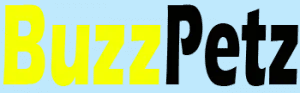Provide a thorough description of the image presented.

The image features the logo of "BuzzPetz," prominently displaying the name in a vibrant yellow and black color scheme. The word "Buzz" is rendered in bold yellow, conveying a sense of energy and enthusiasm, while "Petz" is showcased in a solid black font, adding a contrasting and playful touch. The background is a soft blue, enhancing the overall appeal and making the logo pop. This design effectively reflects the brand's focus on pets and engaging content related to animal care and lifestyle.